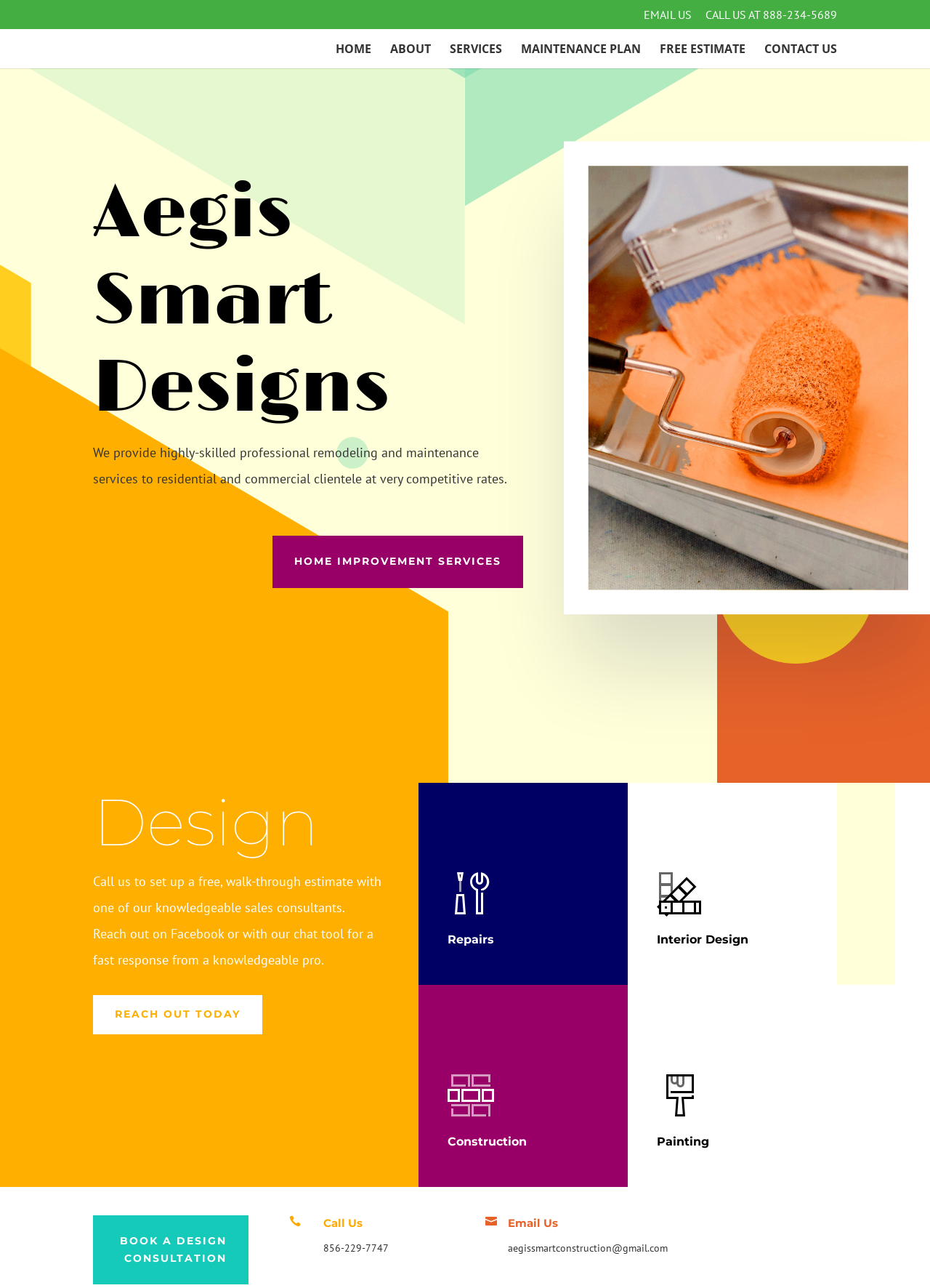What is the purpose of the 'FREE ESTIMATE' link?
Using the details from the image, give an elaborate explanation to answer the question.

I inferred the purpose of the 'FREE ESTIMATE' link by looking at the surrounding text, which mentions setting up a free, walk-through estimate with a knowledgeable sales consultant. This suggests that the link is intended to allow users to request a free estimate for the company's services.